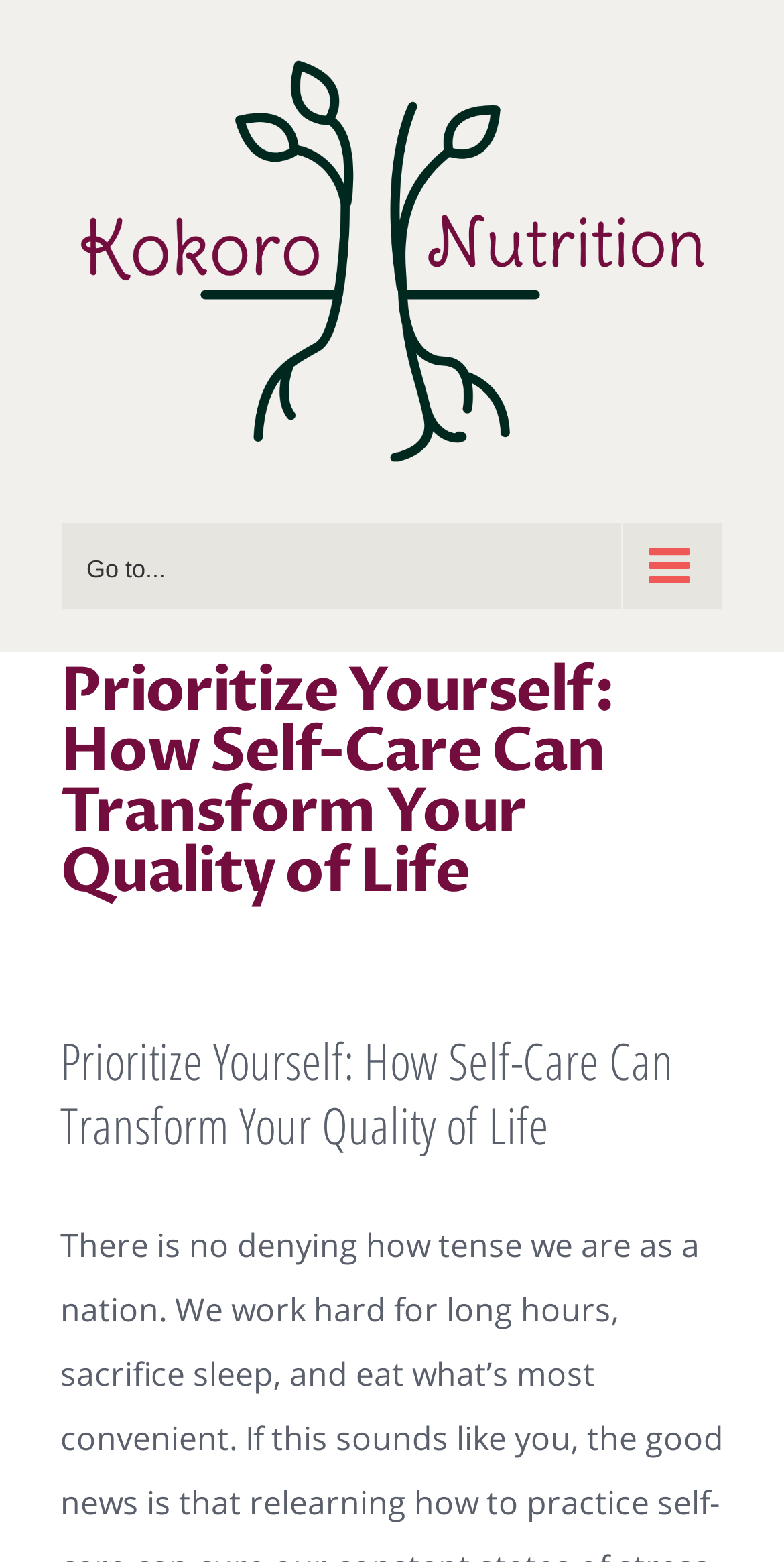Is the navigation menu expanded?
Please provide a single word or phrase as your answer based on the screenshot.

No